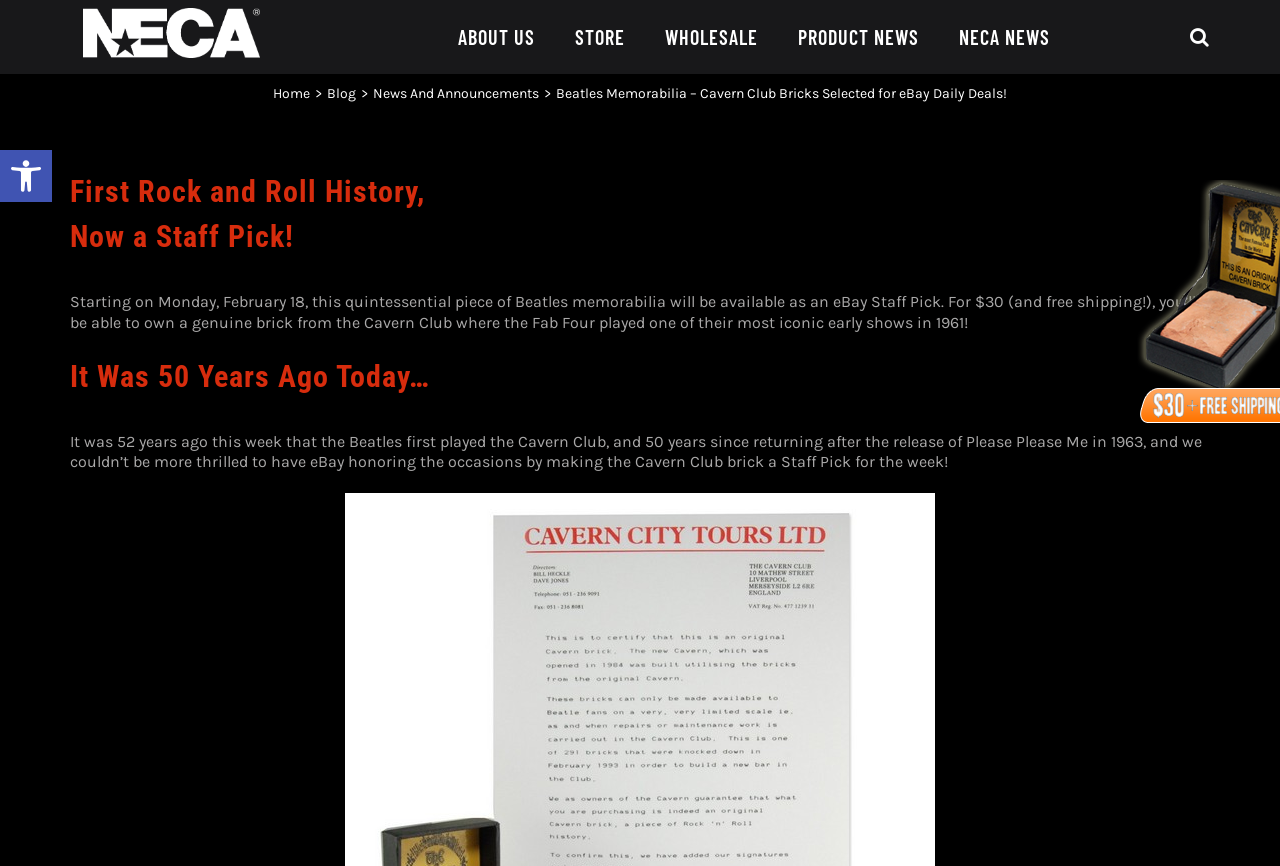What is the main topic of the webpage?
Refer to the screenshot and respond with a concise word or phrase.

Beatles Memorabilia